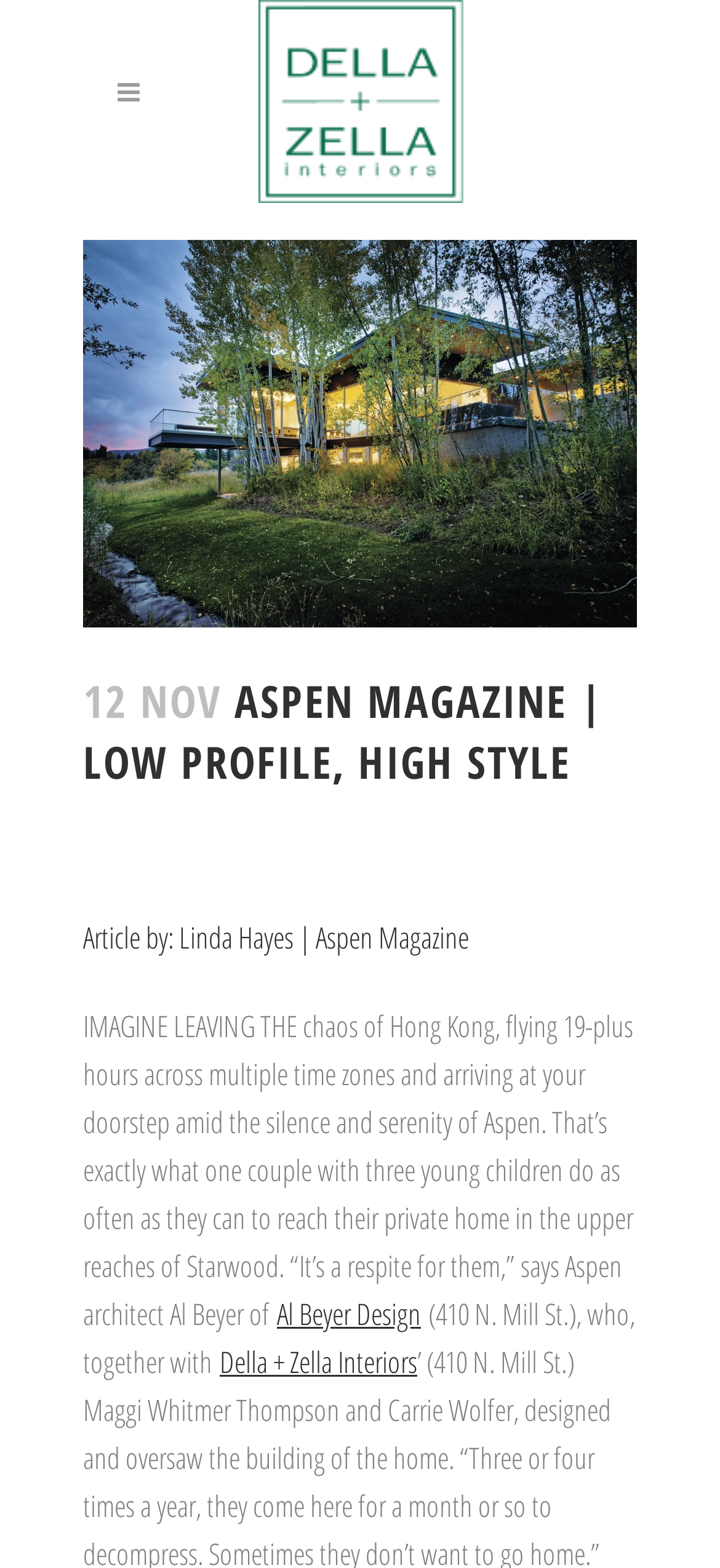What is the location of the private home mentioned in the article? Using the information from the screenshot, answer with a single word or phrase.

Aspen